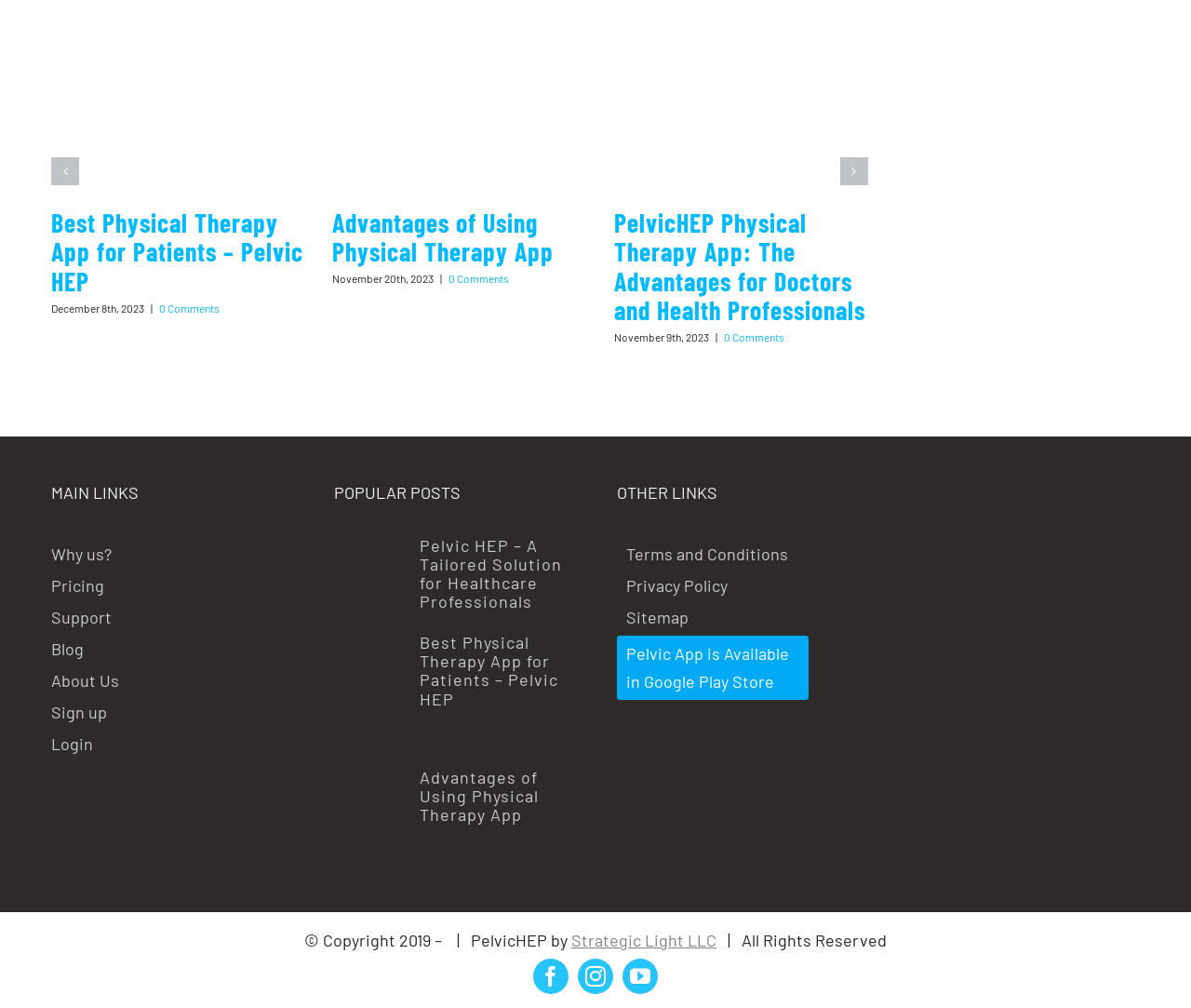Predict the bounding box coordinates for the UI element described as: "Strategic Light LLC". The coordinates should be four float numbers between 0 and 1, presented as [left, top, right, bottom].

[0.48, 0.922, 0.602, 0.943]